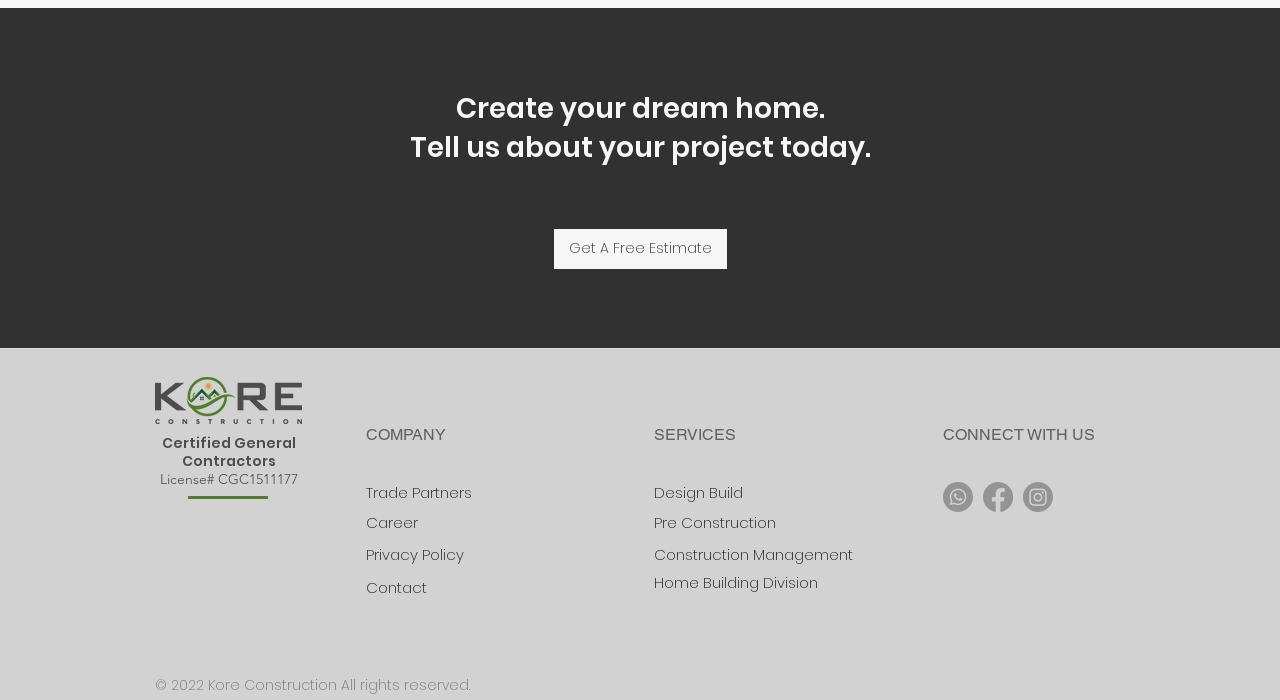What year is the copyright for?
Please answer the question with a detailed and comprehensive explanation.

I found the copyright year by looking at the footer of the webpage, which says '© 2022 Kore Construction All rights reserved'.